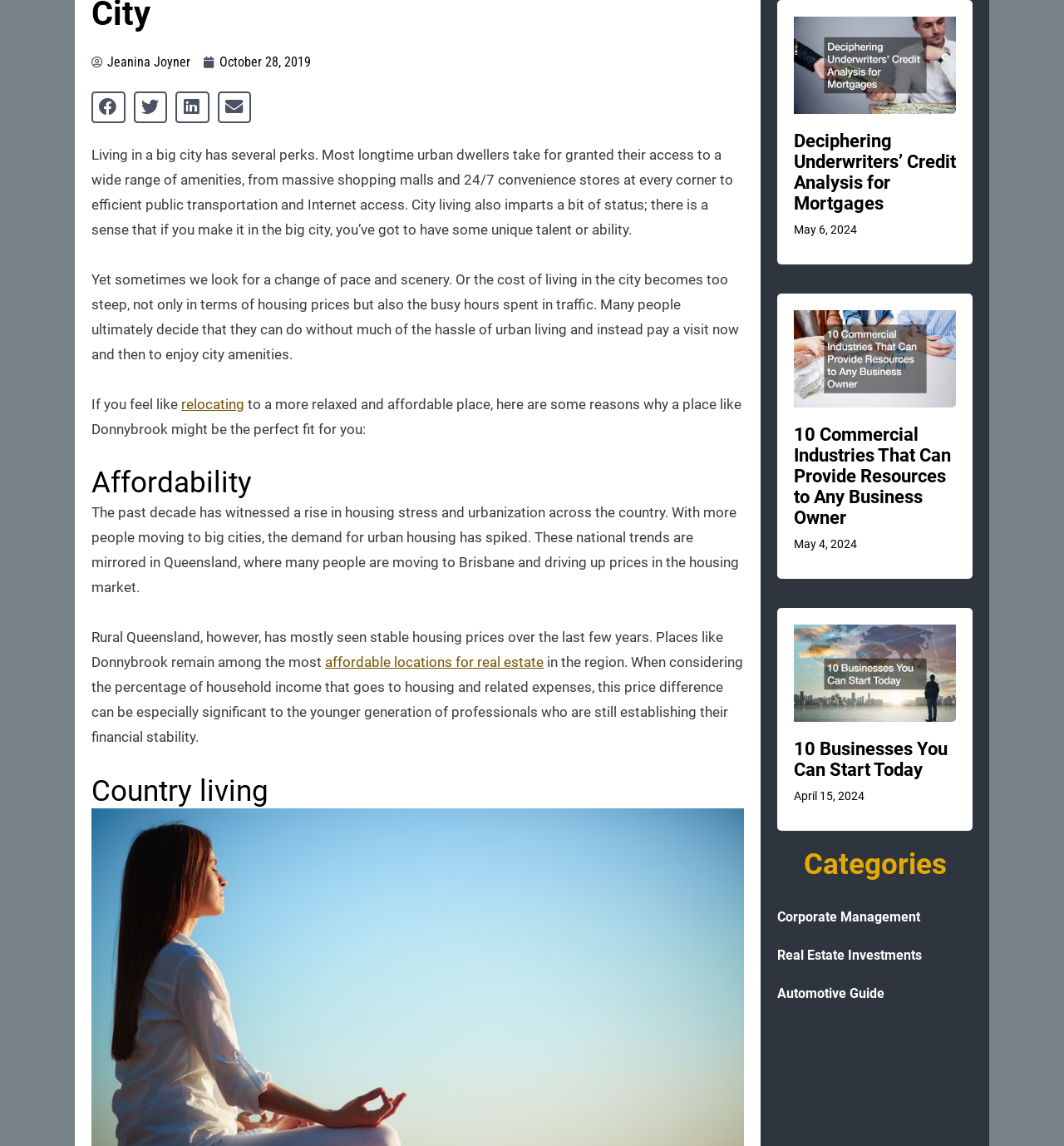Specify the bounding box coordinates (top-left x, top-left y, bottom-right x, bottom-right y) of the UI element in the screenshot that matches this description: Real Estate Investments

[0.73, 0.817, 0.914, 0.851]